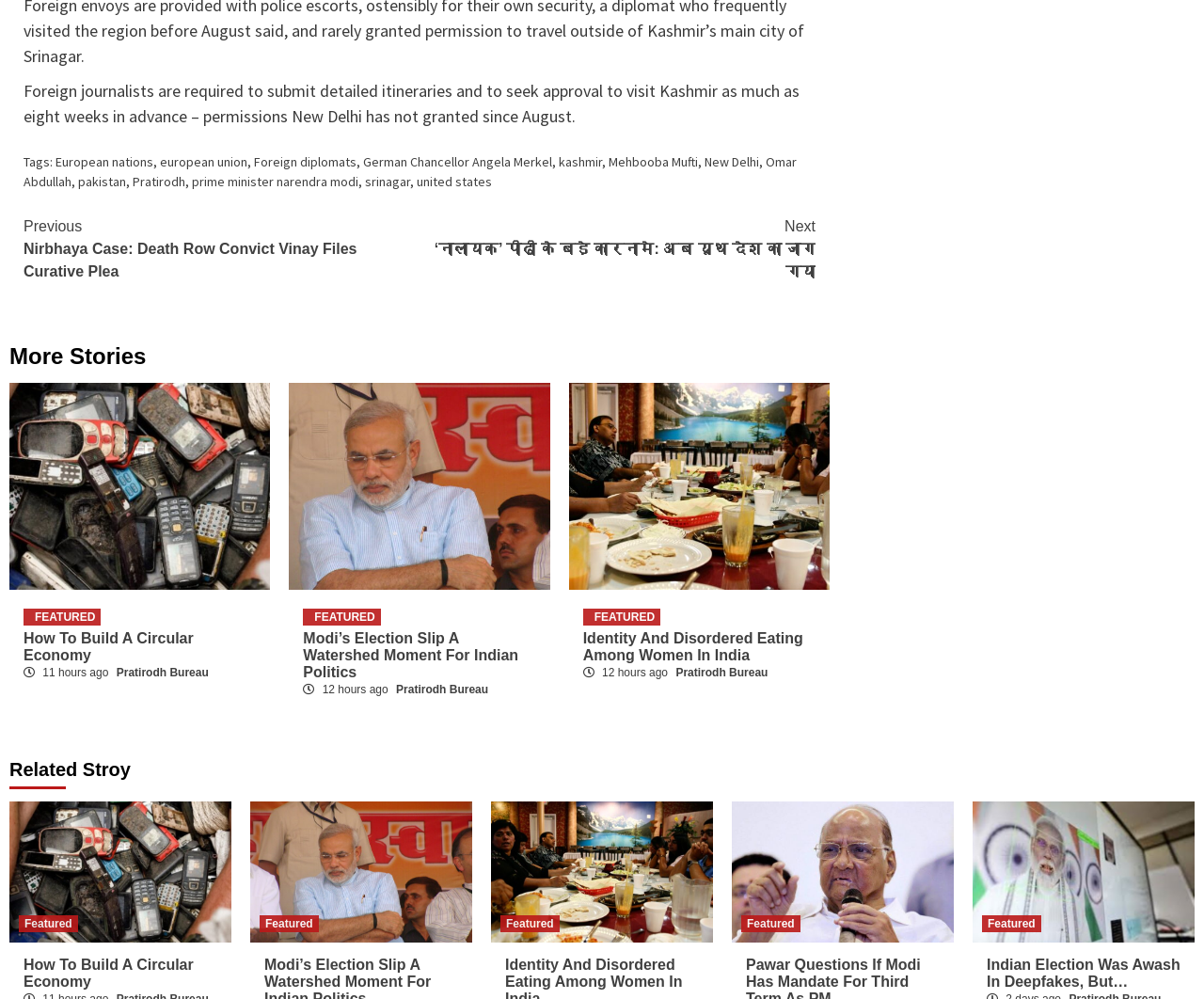What is the purpose of the 'Continue Reading' button?
Answer the question with a detailed explanation, including all necessary information.

The purpose of the 'Continue Reading' button is to allow users to read more of the article, which is likely truncated or summarized at the top of the page.